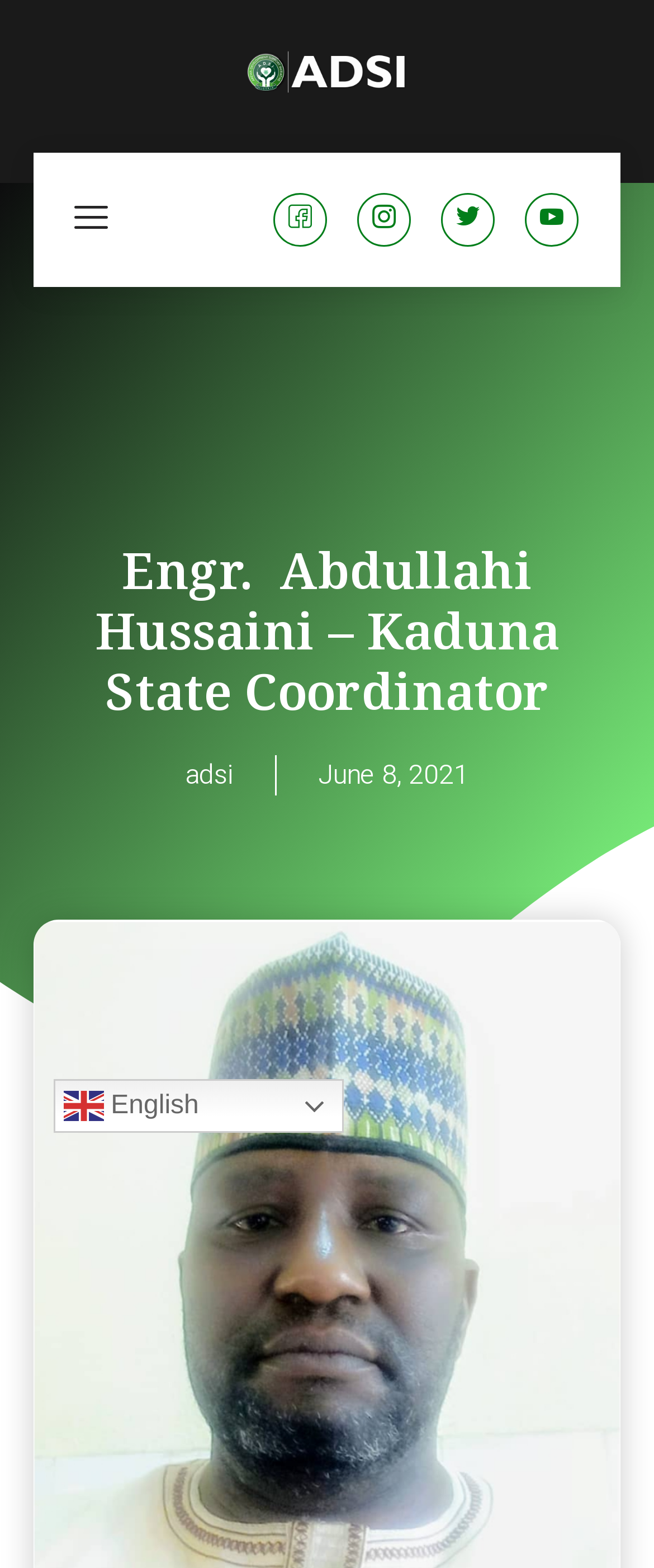Can you find the bounding box coordinates for the element to click on to achieve the instruction: "Go to ADSI website"?

[0.283, 0.482, 0.355, 0.507]